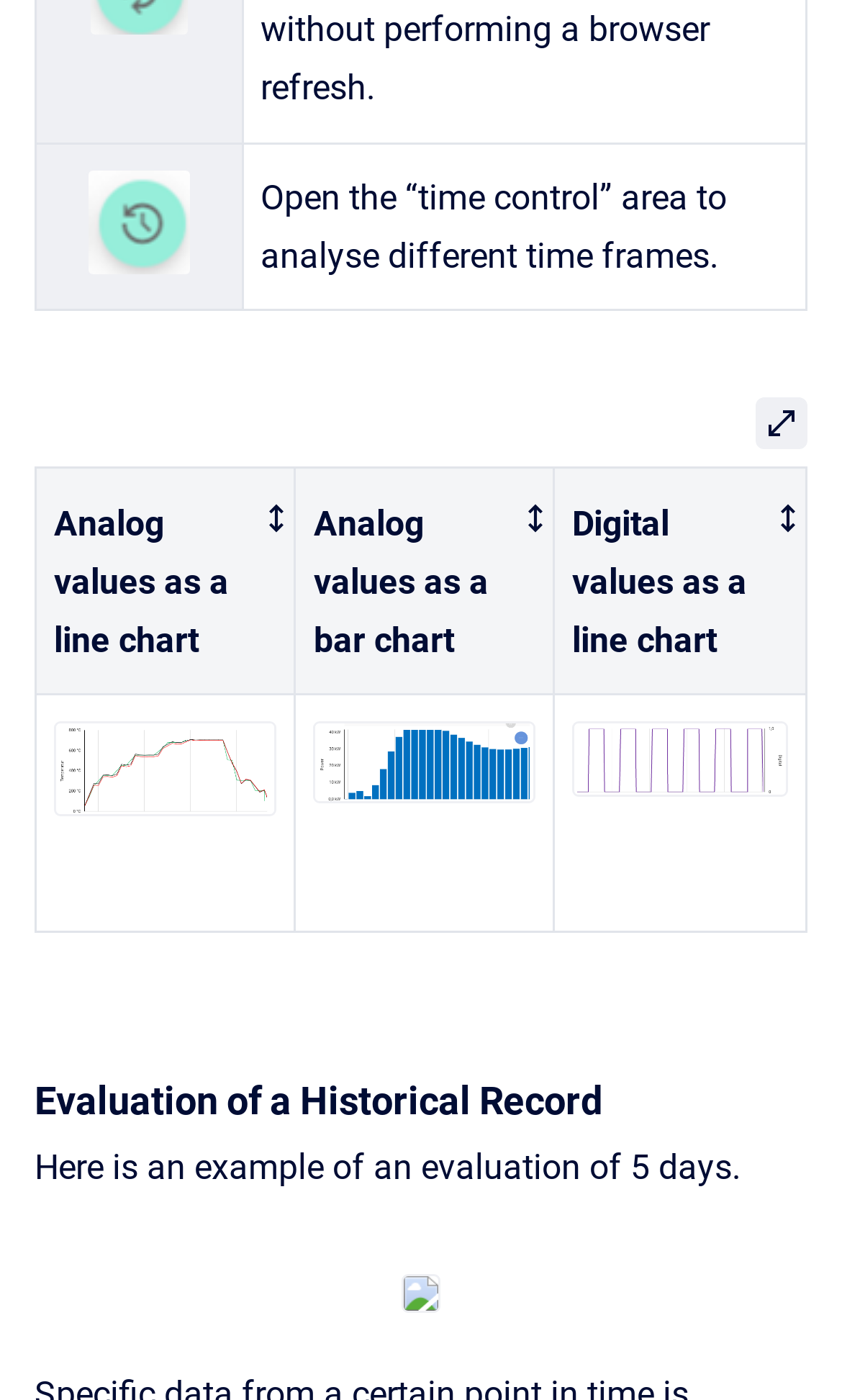Answer the question using only one word or a concise phrase: What is the time frame of the historical record?

5 days